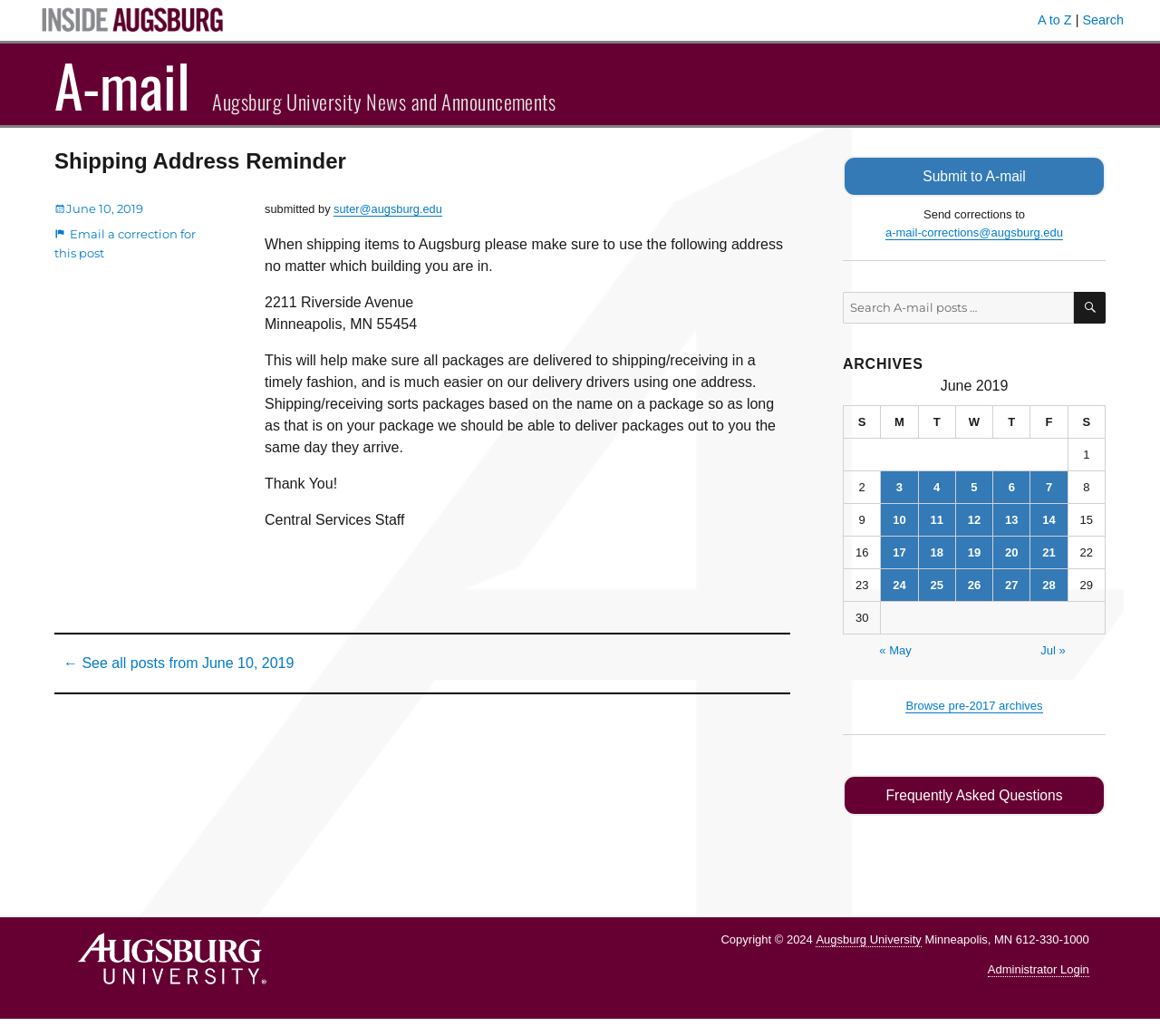Give a detailed explanation of the elements present on the webpage.

The webpage is titled "Shipping Address Reminder – A-mail" and has a navigation menu at the top with links to "Inside Augsburg", "A to Z", and "Search". Below the navigation menu, there is a header section with the title "Shipping Address Reminder" and a subtitle "Augsburg University News and Announcements".

The main content of the page is an article with a reminder to use a specific shipping address when sending items to Augsburg University. The article includes the address, "2211 Riverside Avenue, Minneapolis, MN 55454", and explains that using this address will help ensure timely delivery of packages.

Below the article, there is a footer section with a "Posted on" date and time, as well as links to email a correction for the post and to see all posts from the same date.

To the right of the main content, there is a complementary section with a search bar, a link to submit to A-mail, and an archives section with a table of dates and corresponding links to posts published on those dates.

There are no images on the page, but there are several links and buttons throughout the page, including a "SEARCH" button and links to various posts and archives.